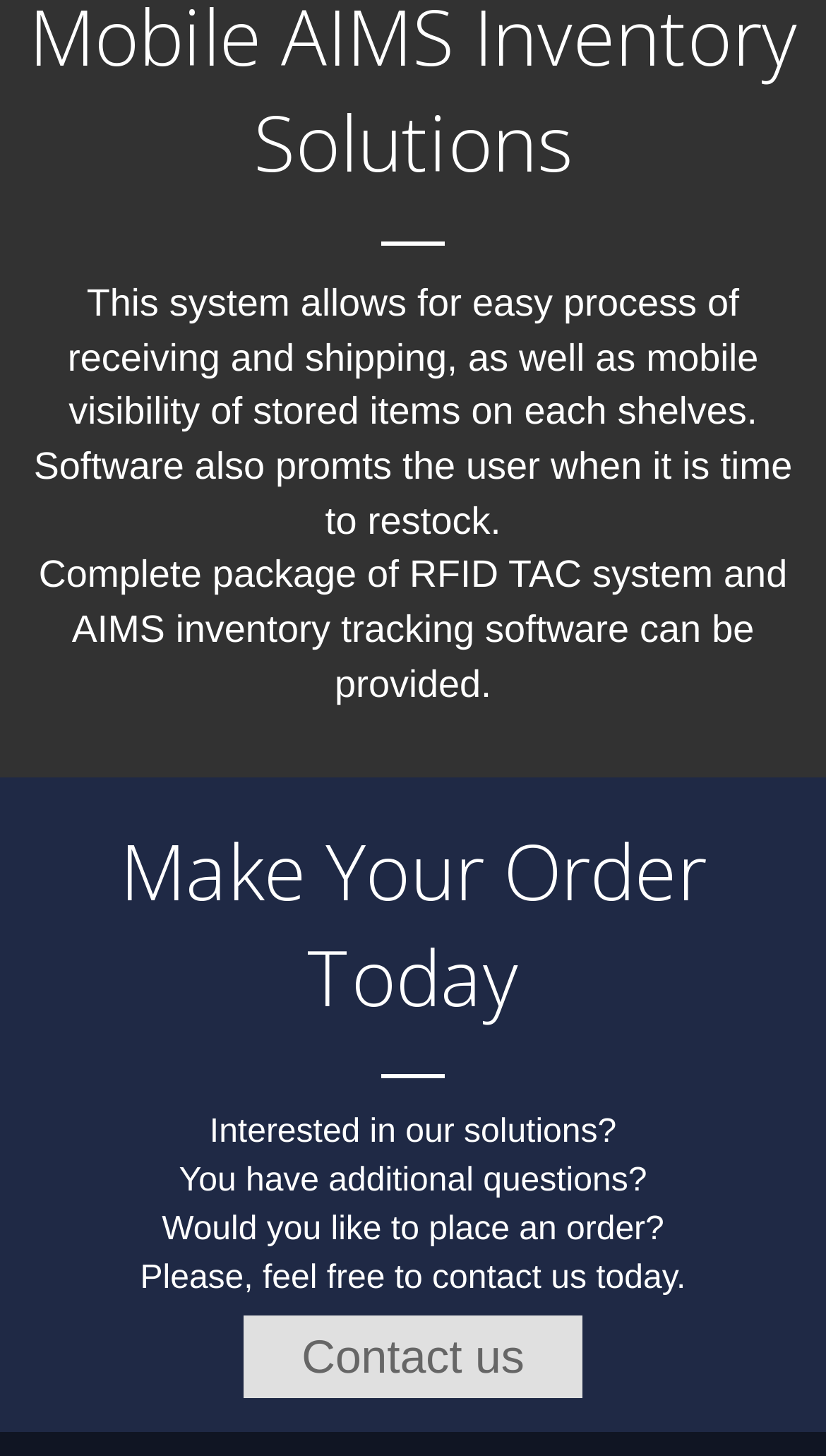What is the purpose of the system?
Offer a detailed and full explanation in response to the question.

The system allows for easy process of receiving and shipping, as well as mobile visibility of stored items on each shelves, and also prompts the user when it is time to restock, as mentioned in the first StaticText element.